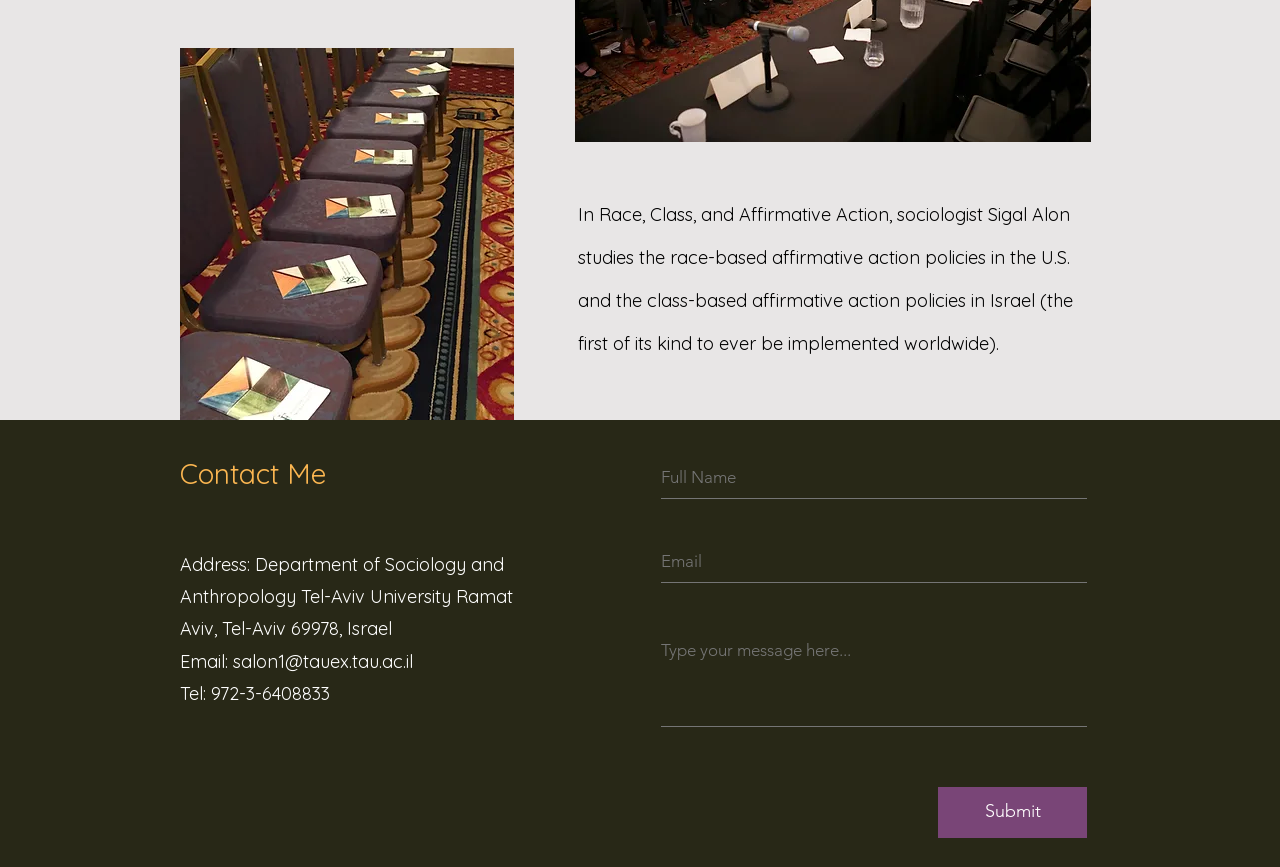Identify the bounding box for the element characterized by the following description: "aria-label="Email" name="email" placeholder="Email"".

[0.516, 0.626, 0.849, 0.672]